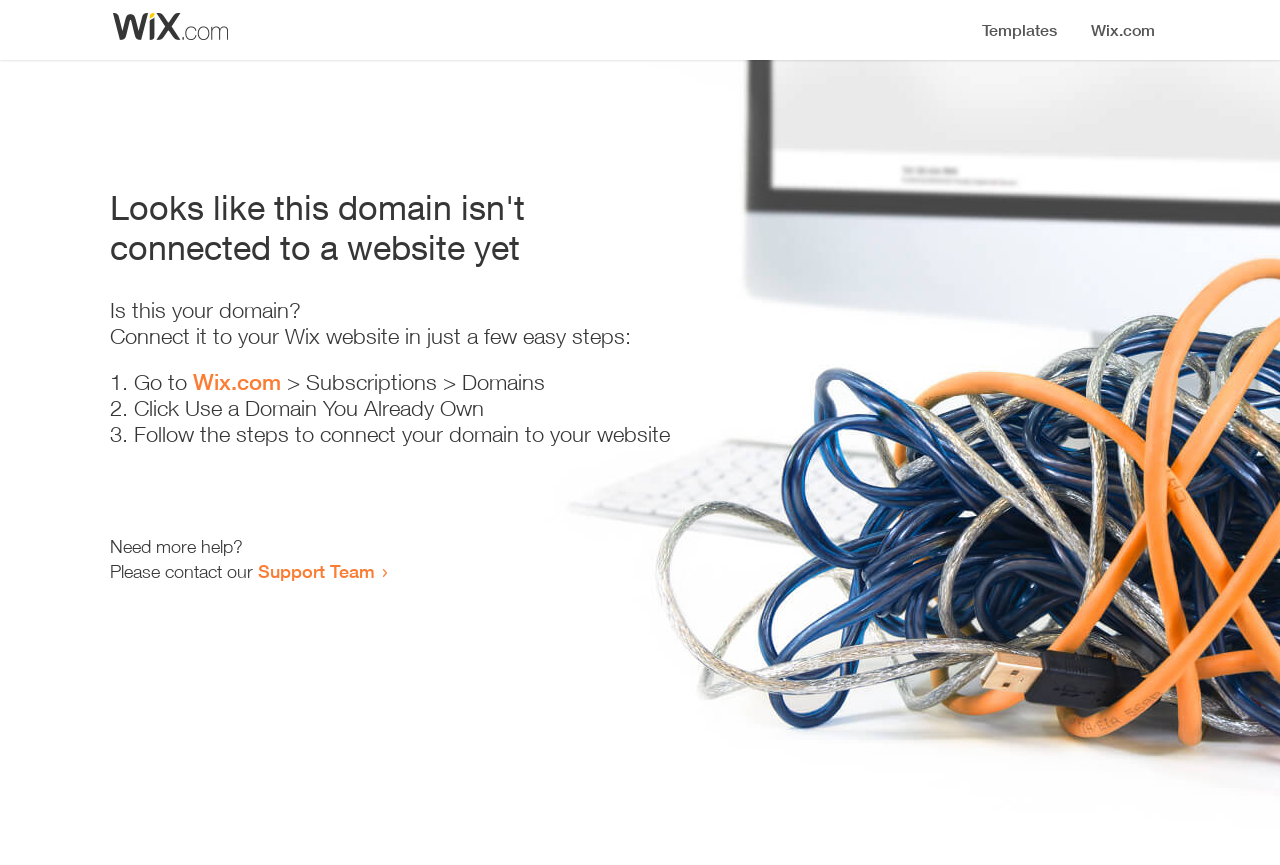Write an extensive caption that covers every aspect of the webpage.

The webpage appears to be an error page, indicating that a domain is not connected to a website yet. At the top, there is a small image, likely a logo or icon. Below the image, a prominent heading reads "Looks like this domain isn't connected to a website yet". 

Underneath the heading, there is a series of instructions to connect the domain to a Wix website. The instructions are presented in a step-by-step format, with each step numbered and accompanied by a brief description. The first step is to go to Wix.com, followed by clicking on "Subscriptions > Domains". The second step is to click on "Use a Domain You Already Own", and the third step is to follow the instructions to connect the domain to the website.

At the bottom of the page, there is a section offering additional help, with a message "Need more help?" followed by an invitation to contact the Support Team via a link.